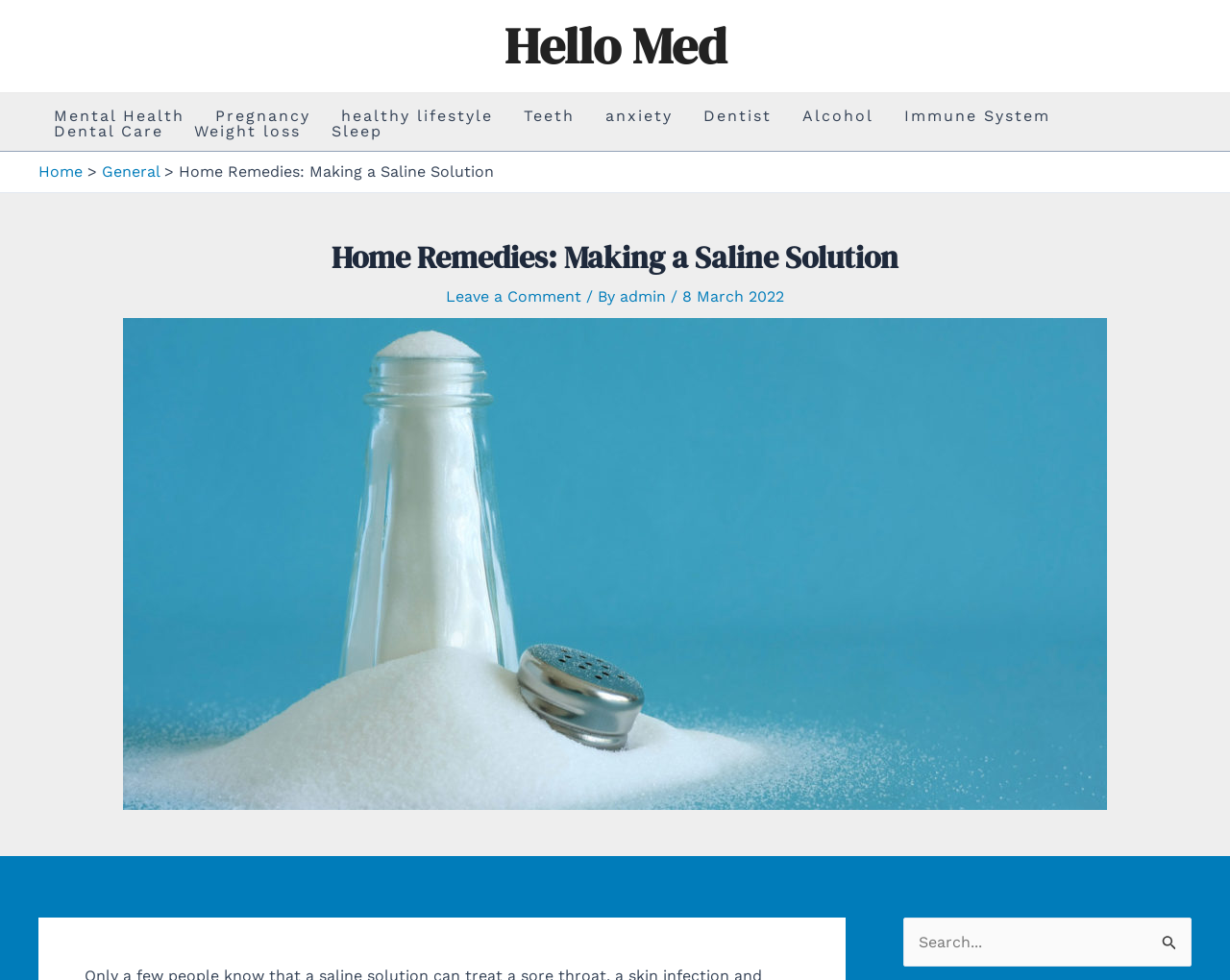What is the topic of the current webpage?
Please respond to the question thoroughly and include all relevant details.

The webpage has a heading element with the text 'Home Remedies: Making a Saline Solution', which suggests that the topic of the current webpage is making a saline solution.